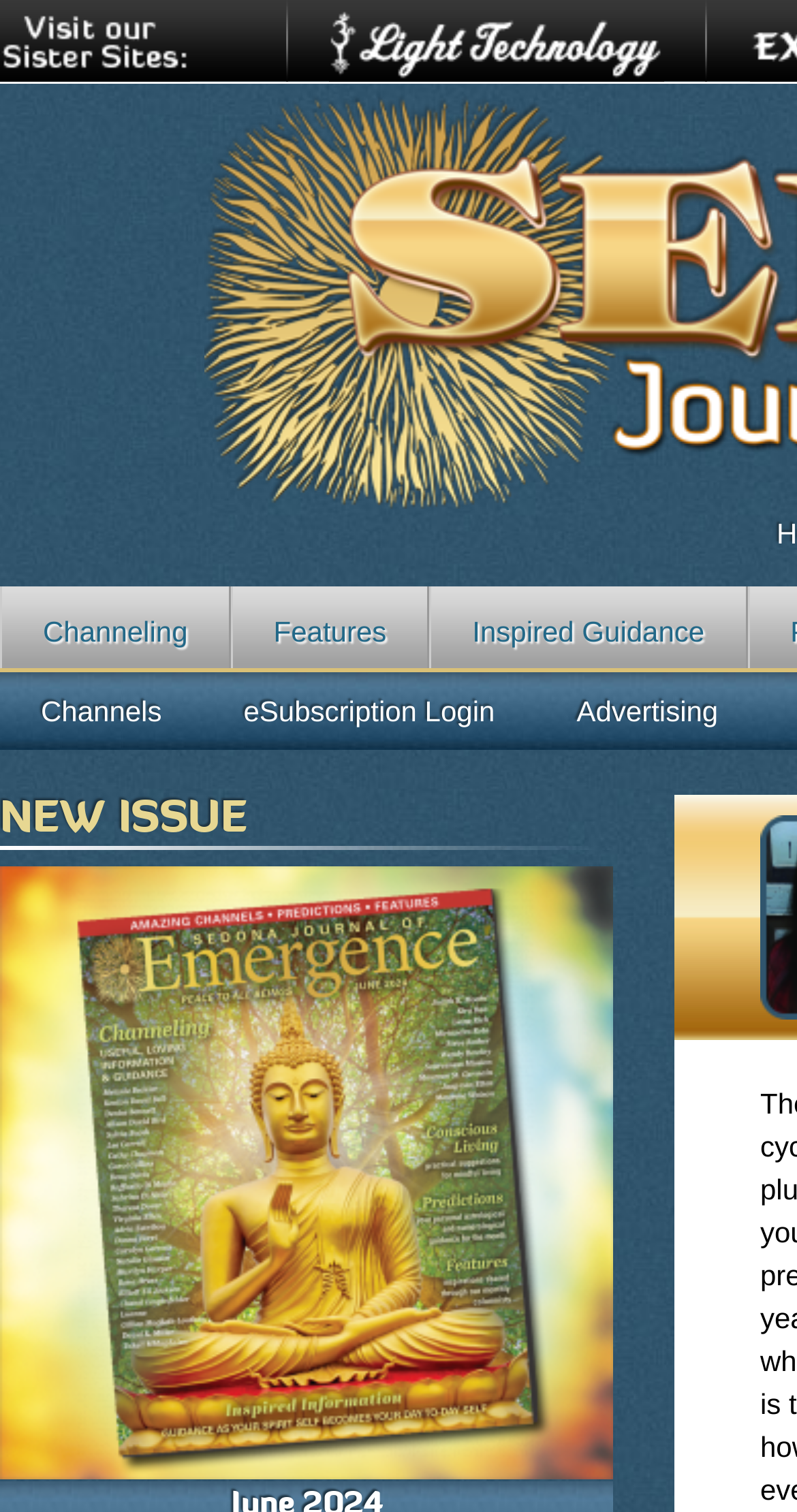Give a one-word or short-phrase answer to the following question: 
How many main navigation links are there?

3